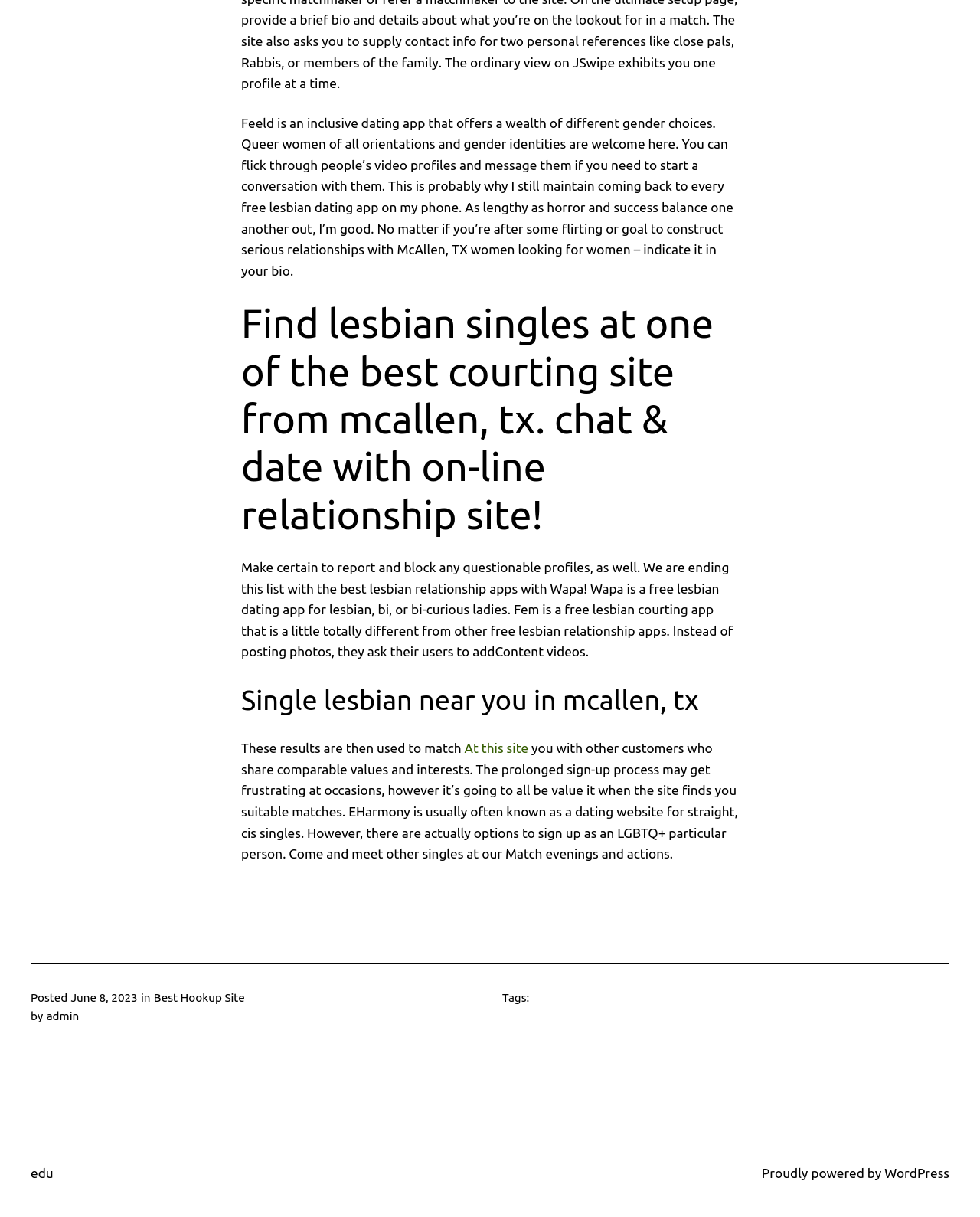What is the benefit of the extended sign-up process on eHarmony?
Give a comprehensive and detailed explanation for the question.

Although the prolonged sign-up process on eHarmony may be frustrating at times, it ultimately leads to finding suitable matches for users, making the effort worthwhile.